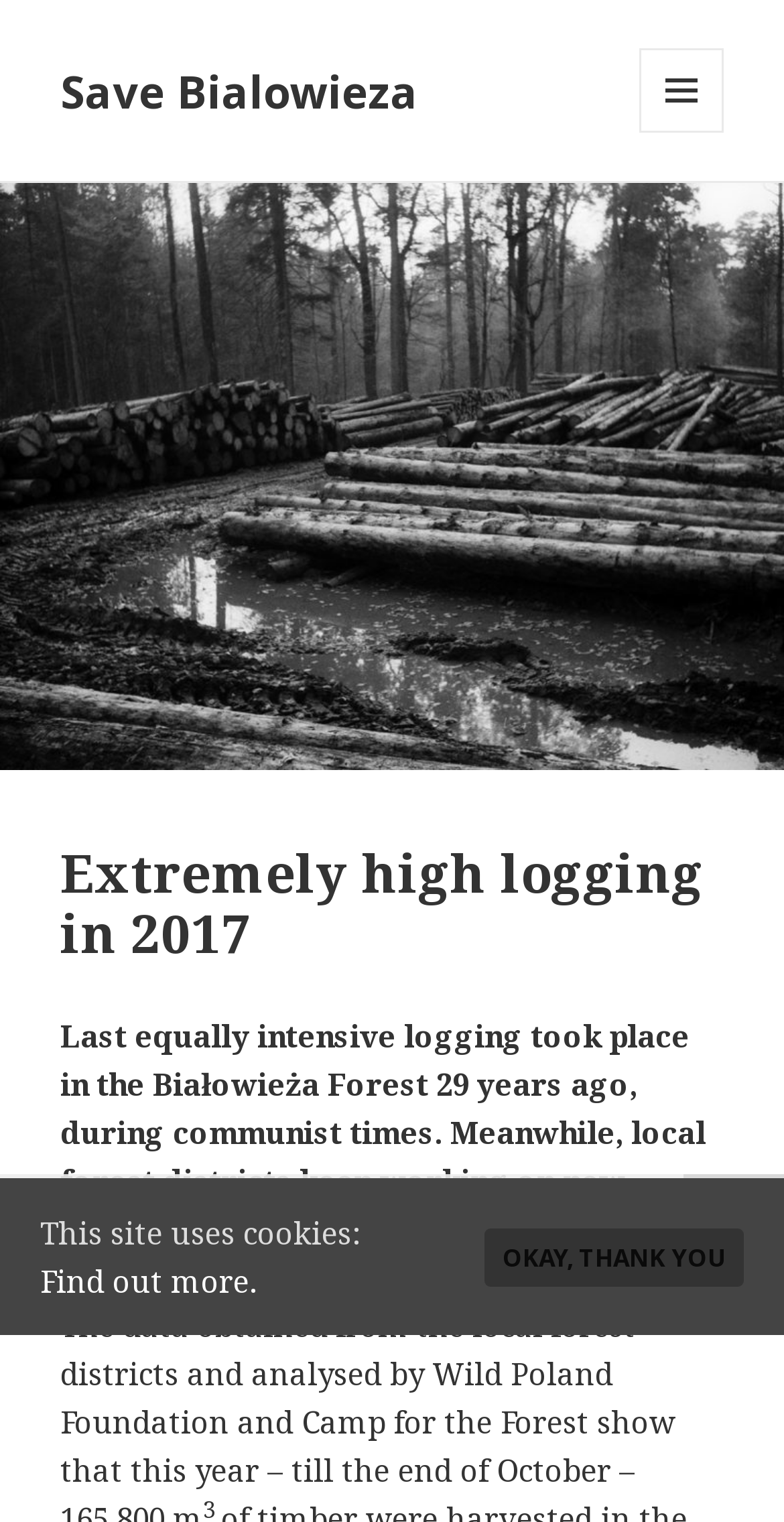What is the current situation in Białowieża Forest?
Carefully analyze the image and provide a detailed answer to the question.

Based on the webpage's content, it is mentioned that 'Extremely high logging in 2017' is happening in Białowieża Forest, which is a concerning situation.